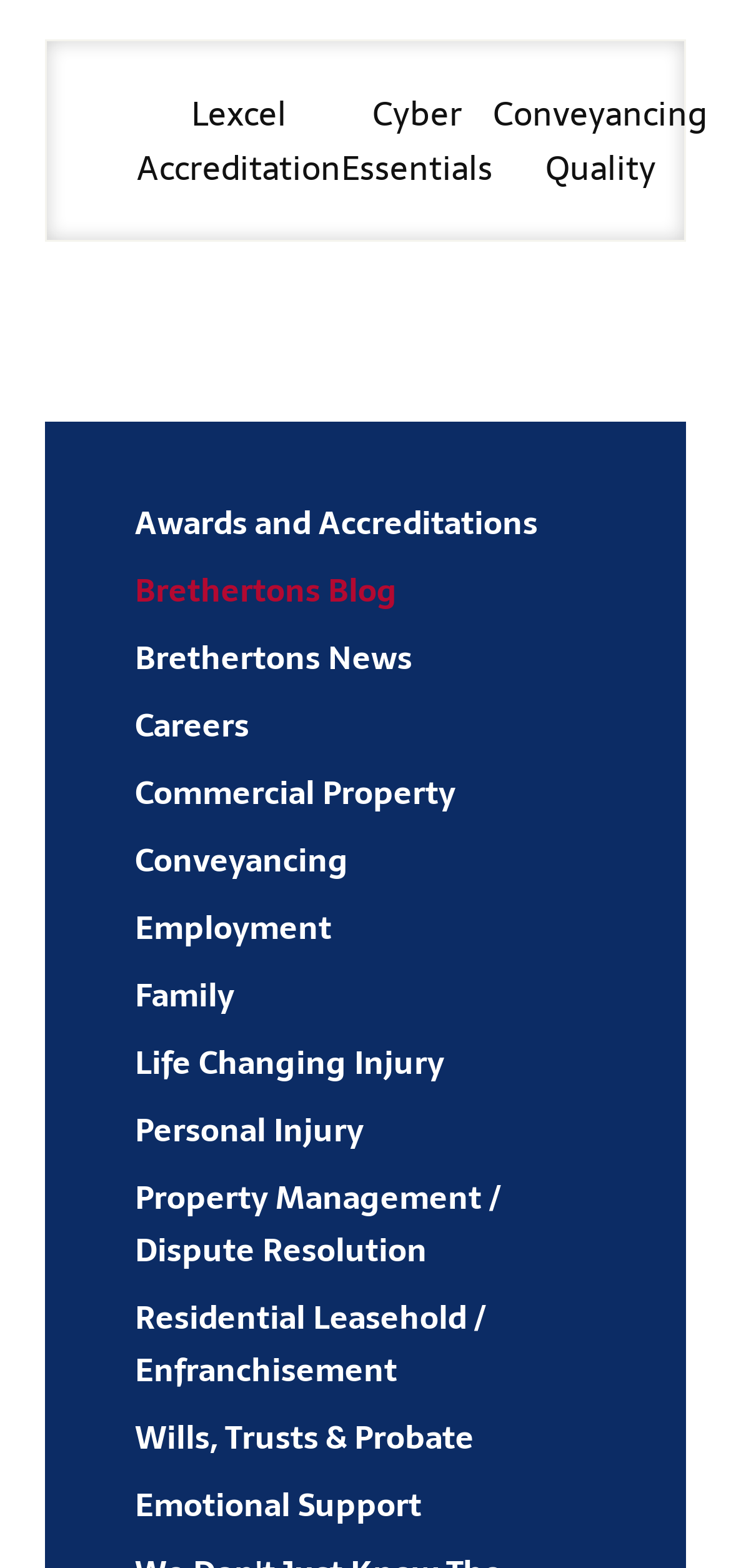Determine the bounding box coordinates of the section I need to click to execute the following instruction: "Get Emotional Support". Provide the coordinates as four float numbers between 0 and 1, i.e., [left, top, right, bottom].

[0.062, 0.938, 0.938, 0.981]